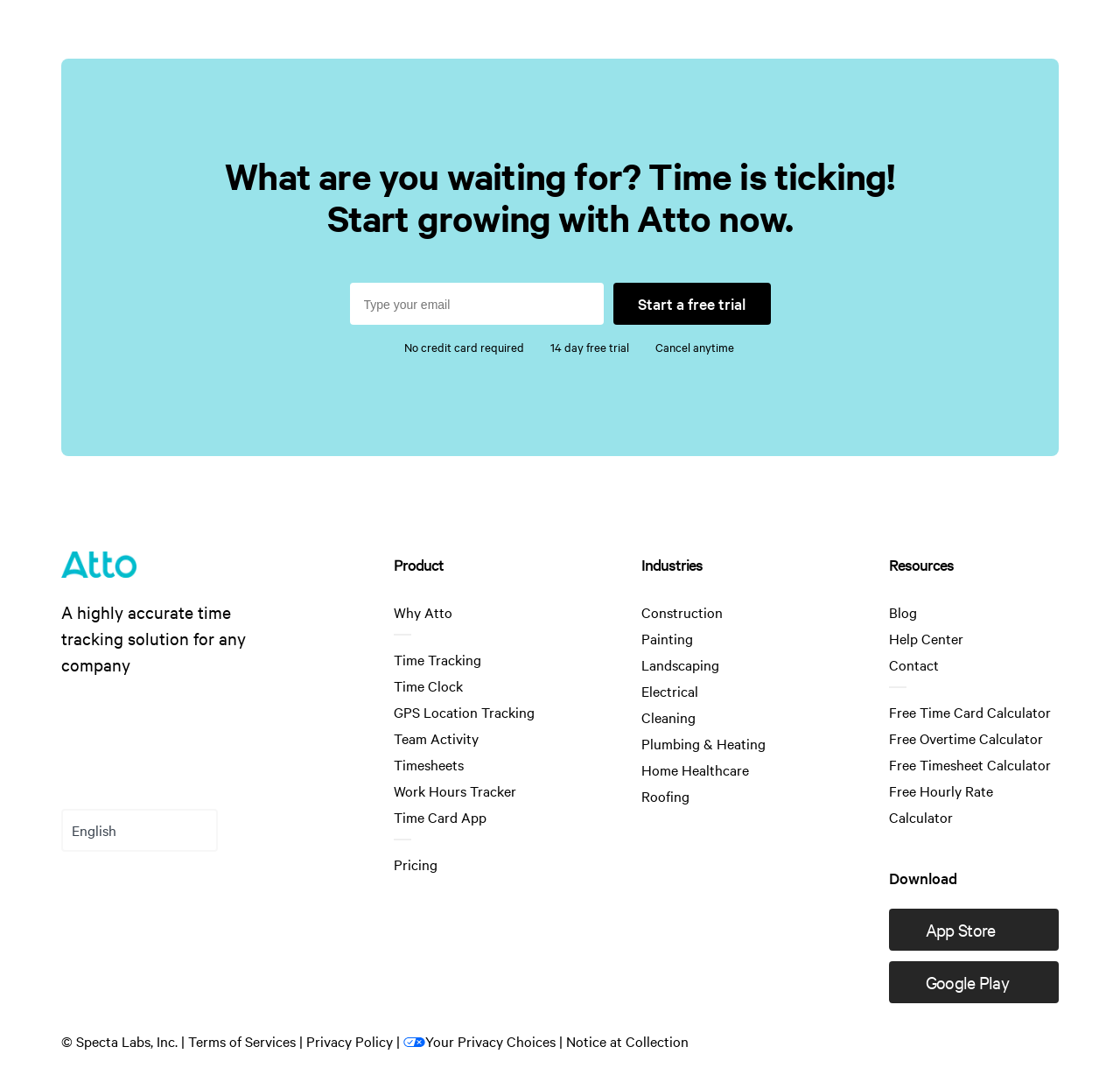Given the description of a UI element: "Home Healthcare", identify the bounding box coordinates of the matching element in the webpage screenshot.

[0.573, 0.708, 0.794, 0.733]